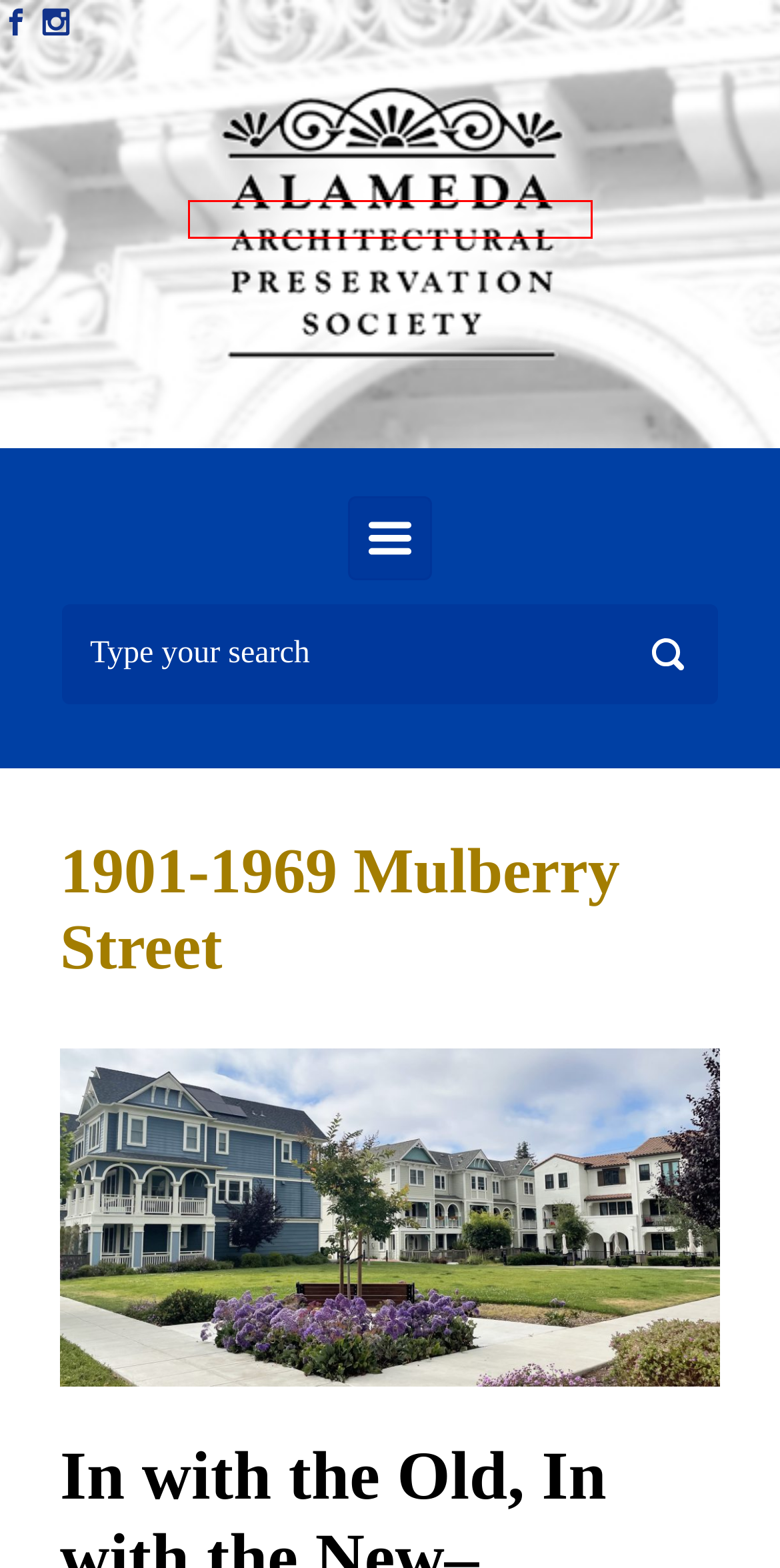Review the screenshot of a webpage that includes a red bounding box. Choose the webpage description that best matches the new webpage displayed after clicking the element within the bounding box. Here are the candidates:
A. Alameda Architectural Preservation Society
B. Shipping & Payment Policies – Alameda Architectural Preservation Society
C. About Us – Alameda Architectural Preservation Society
D. Get Involved! – Alameda Architectural Preservation Society
E. Return policies – Alameda Architectural Preservation Society
F. Terms & Conditions – Alameda Architectural Preservation Society
G. Privacy Policy – Alameda Architectural Preservation Society
H. Contact Us – Alameda Architectural Preservation Society

A